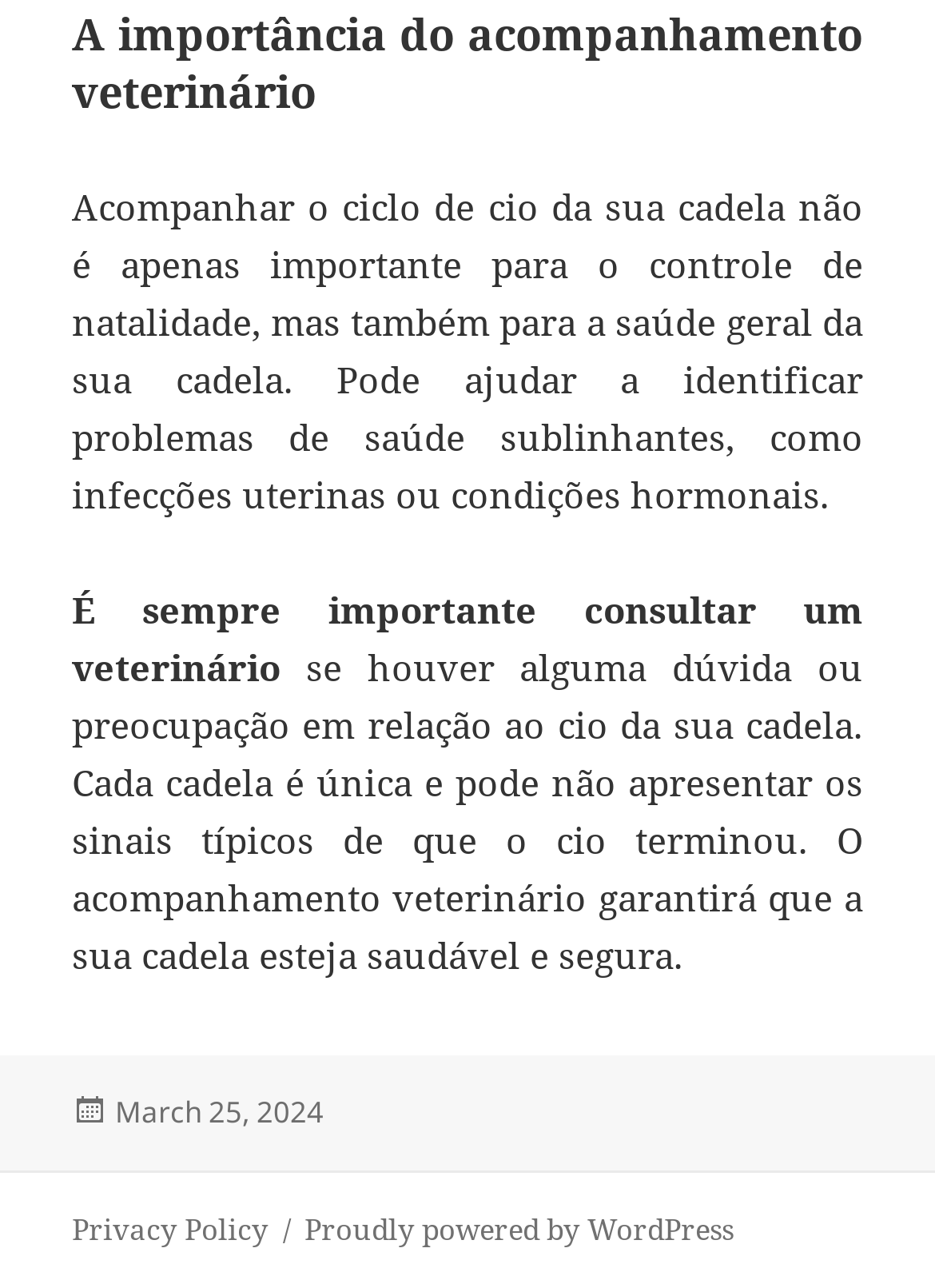Extract the bounding box for the UI element that matches this description: "fernando villavicencio asesinato".

None